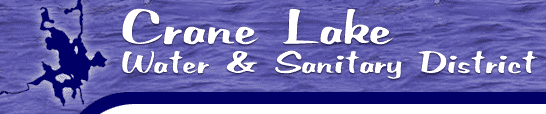Answer the question below using just one word or a short phrase: 
What is the background color of the logo?

Calming blue